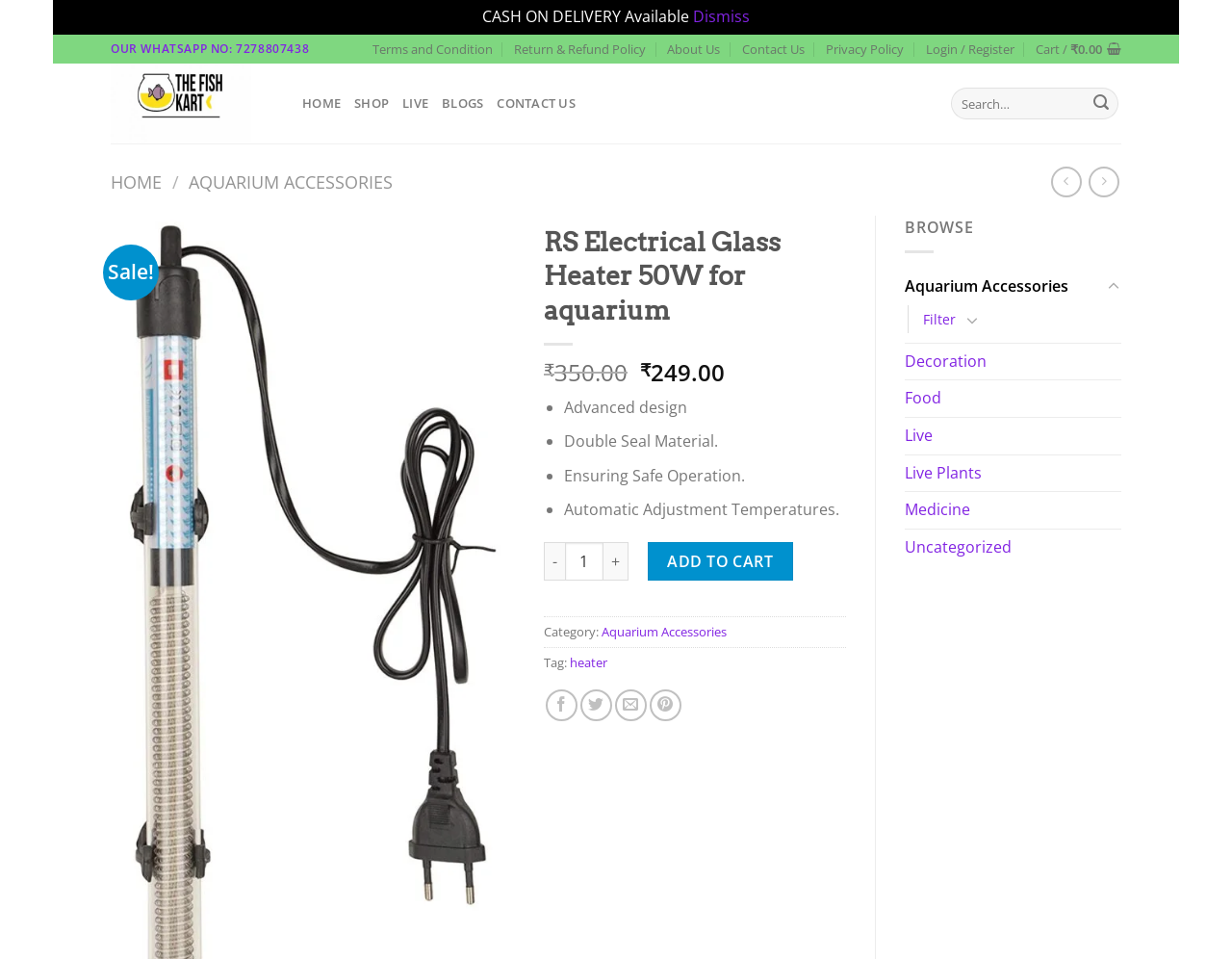Please determine the headline of the webpage and provide its content.

RS Electrical Glass Heater 50W for aquarium